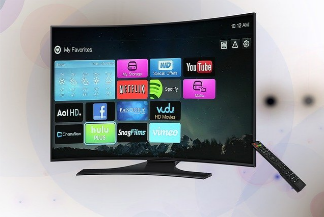What is placed beside the television?
Please provide a detailed and comprehensive answer to the question.

A remote control is resting beside the television, suggesting ease of use and functionality, which is an important aspect of the TV's design and user experience.